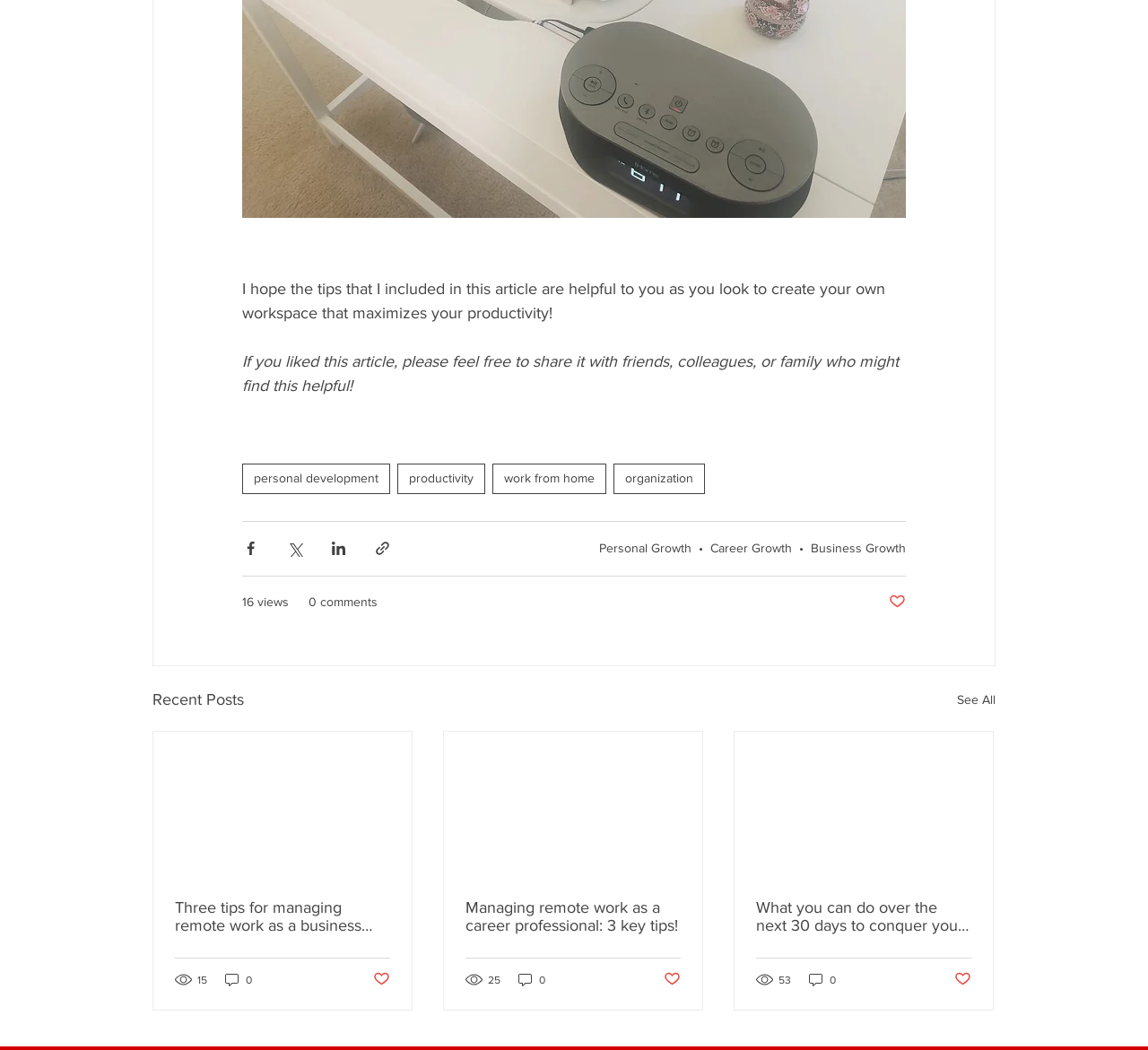Identify the bounding box for the UI element described as: "work from home". Ensure the coordinates are four float numbers between 0 and 1, formatted as [left, top, right, bottom].

[0.429, 0.442, 0.528, 0.47]